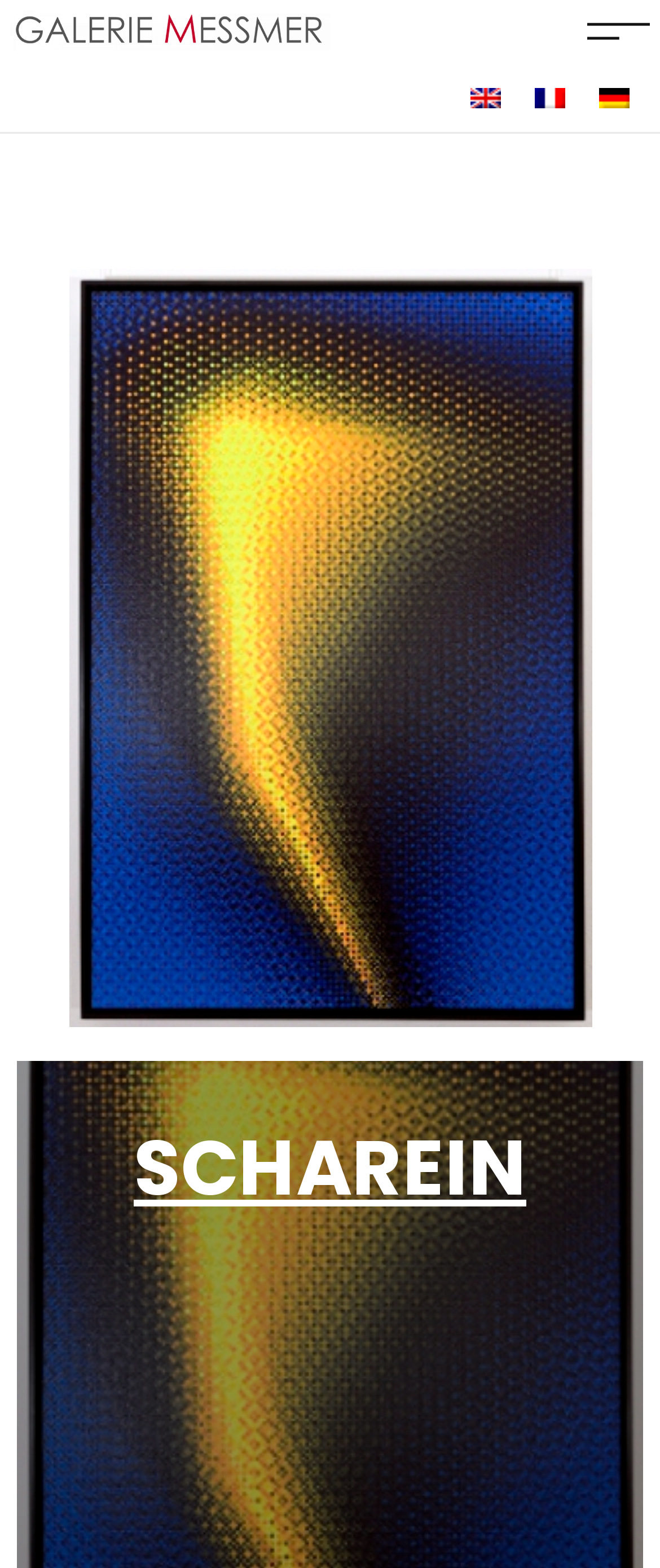What language options are available?
Please provide a single word or phrase based on the screenshot.

English, French, German